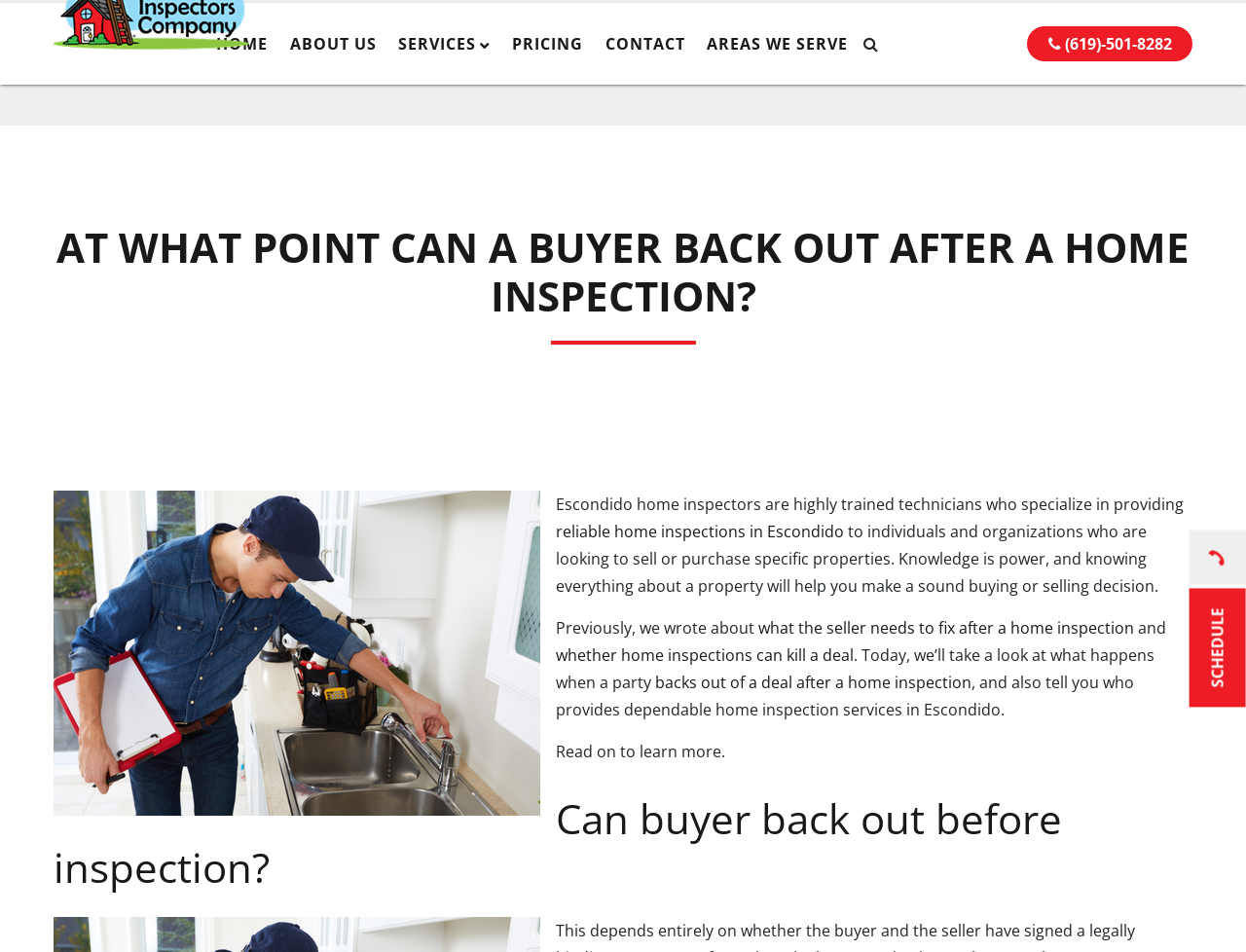Please identify the bounding box coordinates of the element I need to click to follow this instruction: "Click the 'HOME' link".

[0.204, 0.054, 0.263, 0.124]